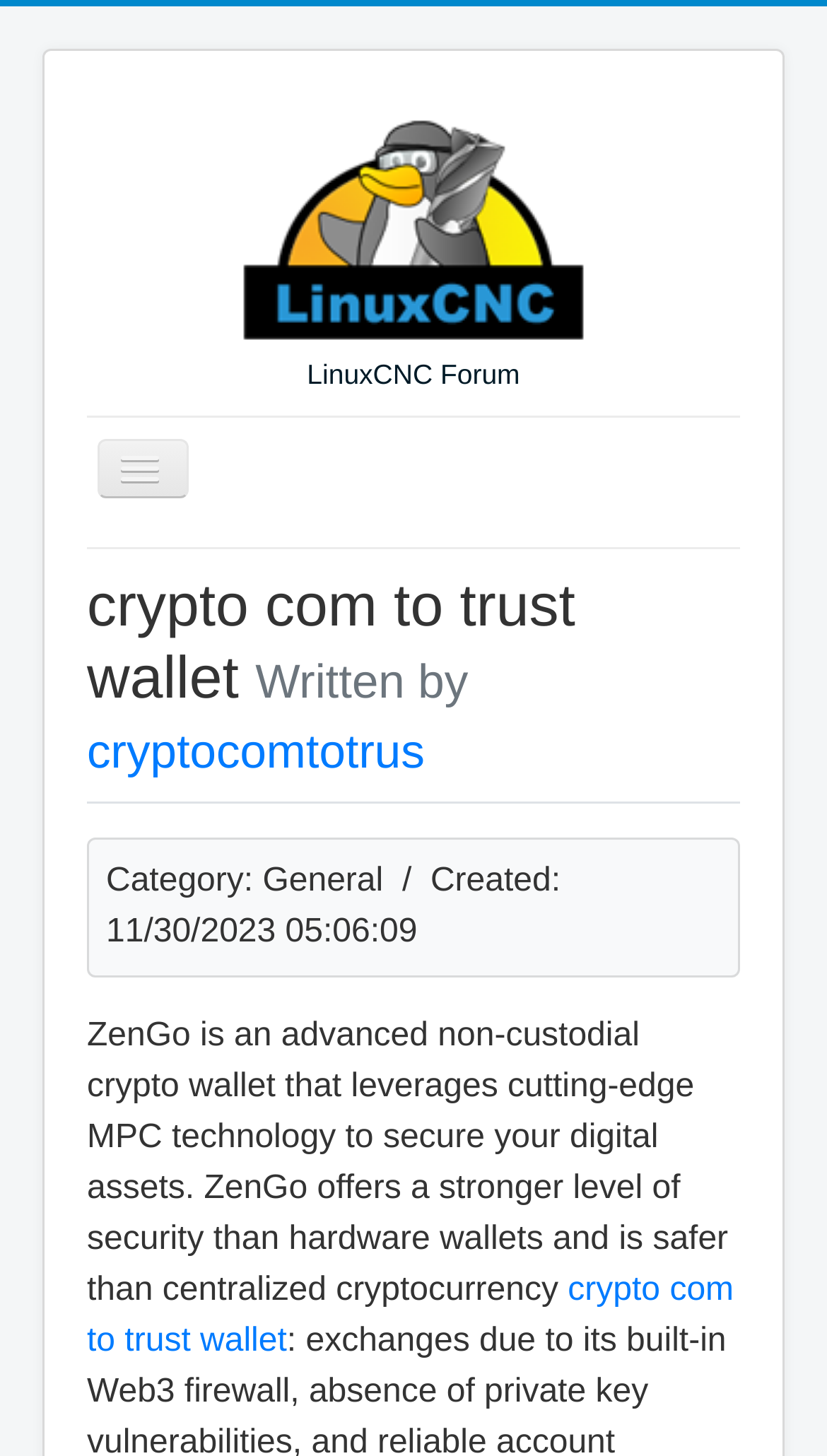Give a one-word or one-phrase response to the question: 
What is the function of the 'Log in' button?

Login